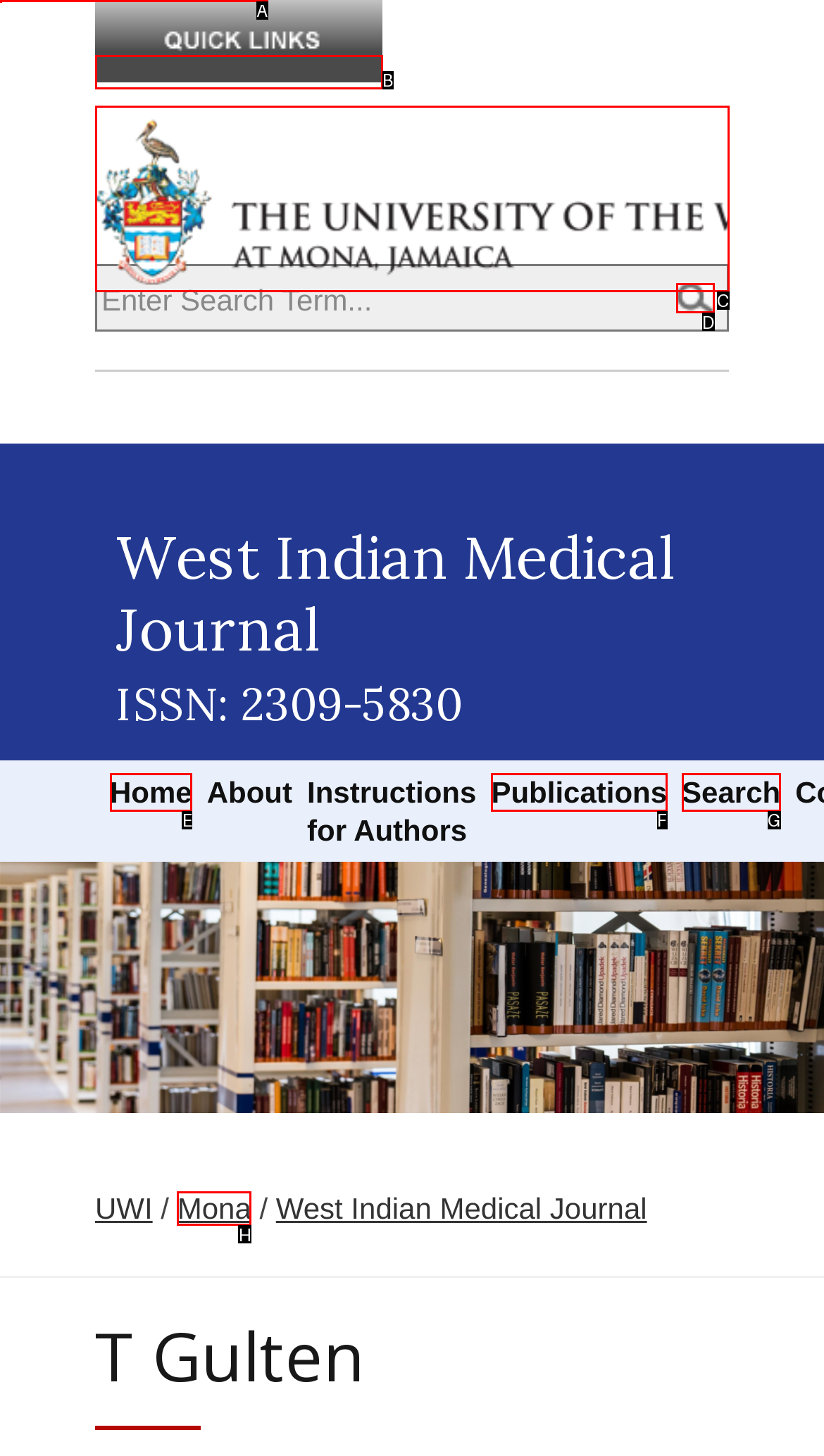Identify the letter of the option that should be selected to accomplish the following task: Skip to main content. Provide the letter directly.

A